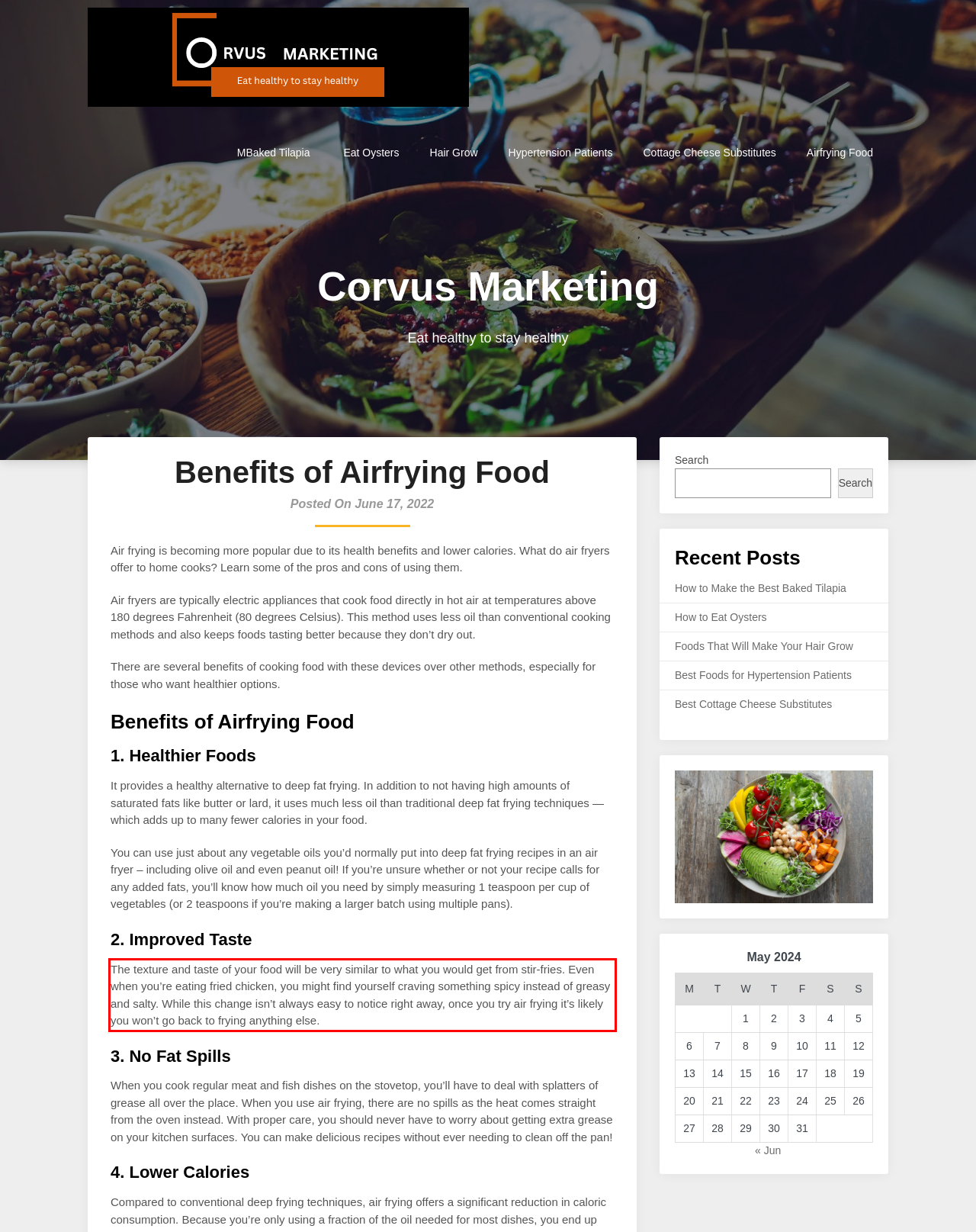You are given a webpage screenshot with a red bounding box around a UI element. Extract and generate the text inside this red bounding box.

The texture and taste of your food will be very similar to what you would get from stir-fries. Even when you’re eating fried chicken, you might find yourself craving something spicy instead of greasy and salty. While this change isn’t always easy to notice right away, once you try air frying it’s likely you won’t go back to frying anything else.